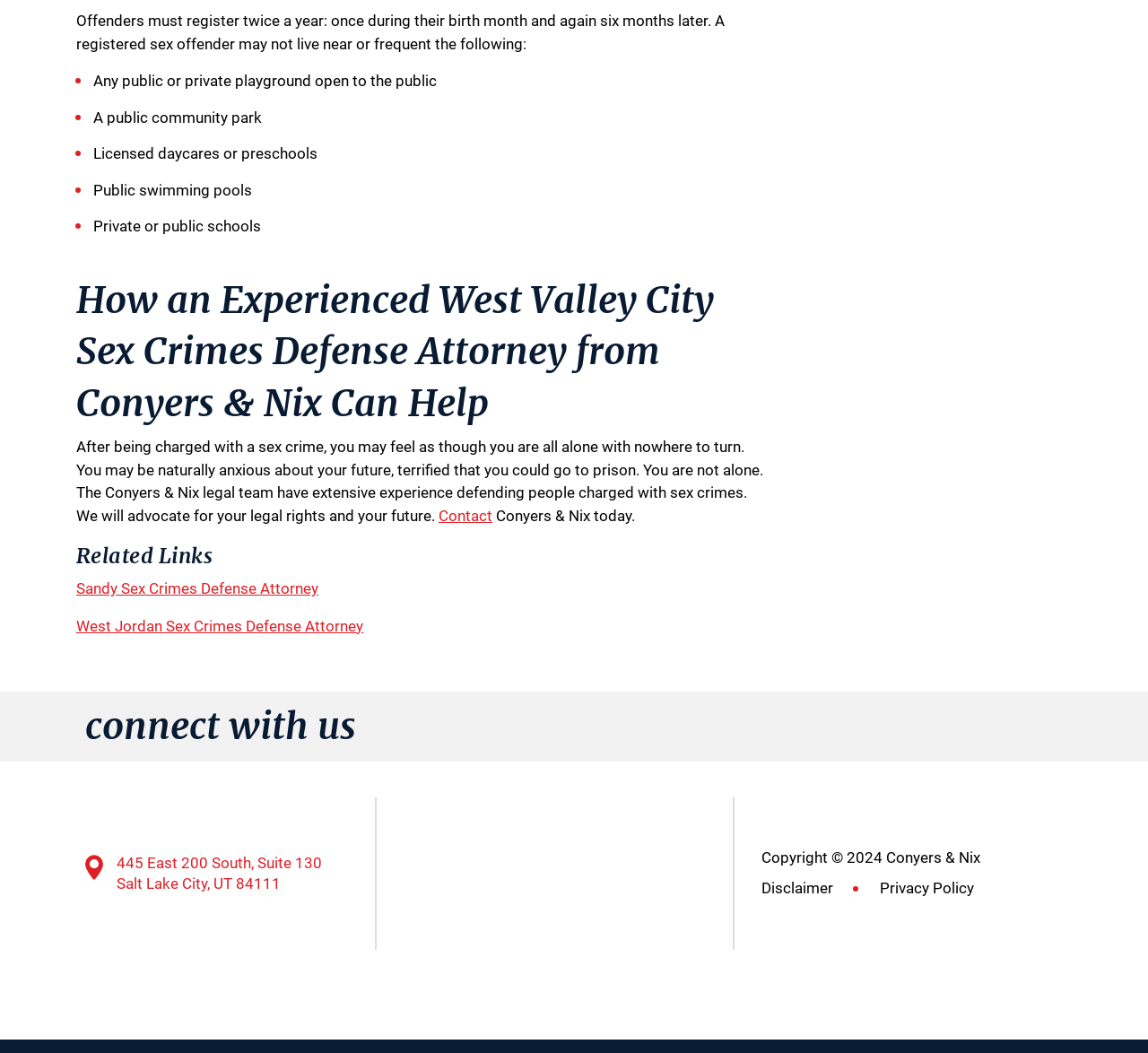Please mark the clickable region by giving the bounding box coordinates needed to complete this instruction: "Connect with us on Instagram".

[0.527, 0.765, 0.574, 0.893]